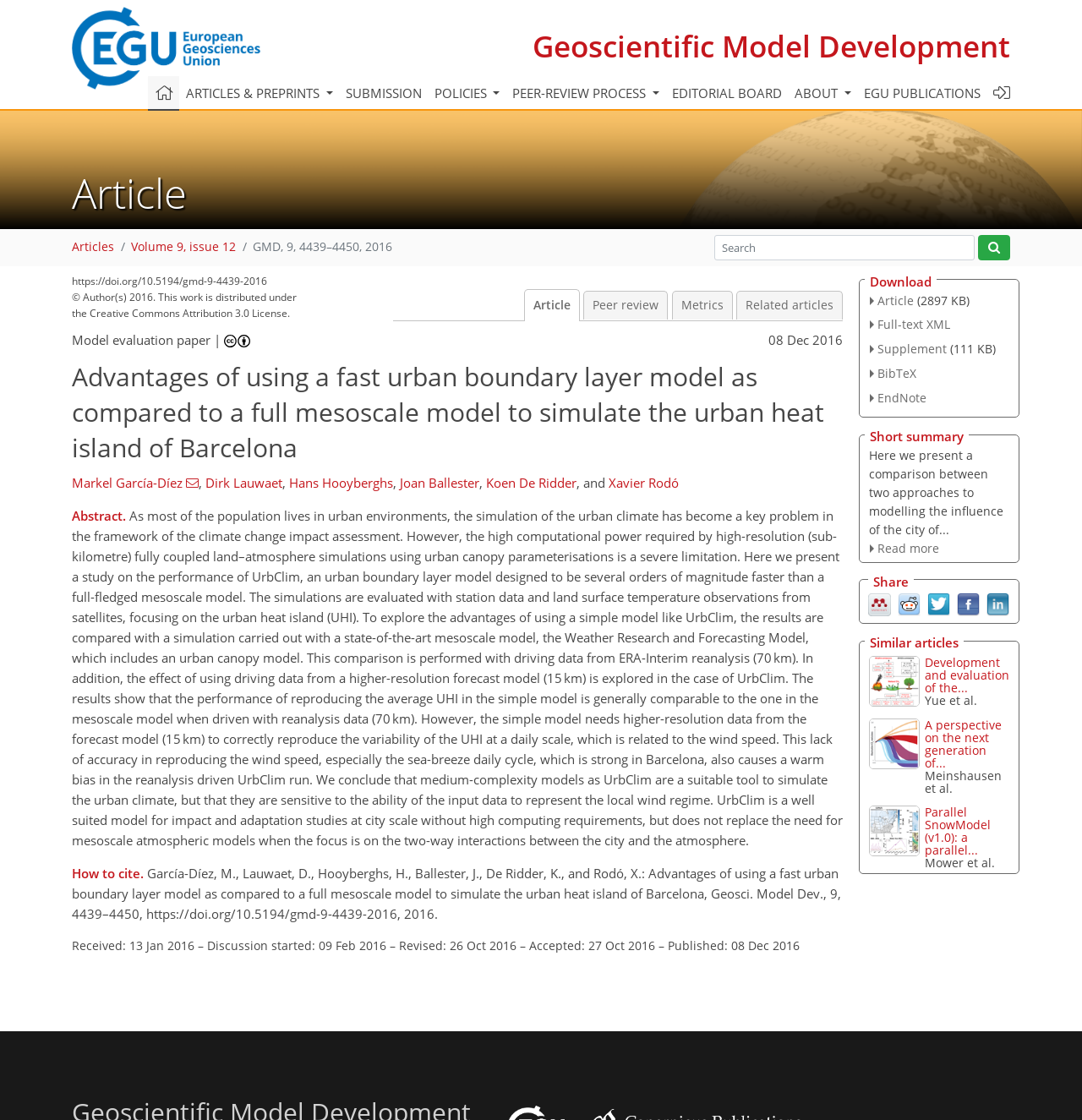Reply to the question with a single word or phrase:
What is the DOI of the article?

https://doi.org/10.5194/gmd-9-4439-2016